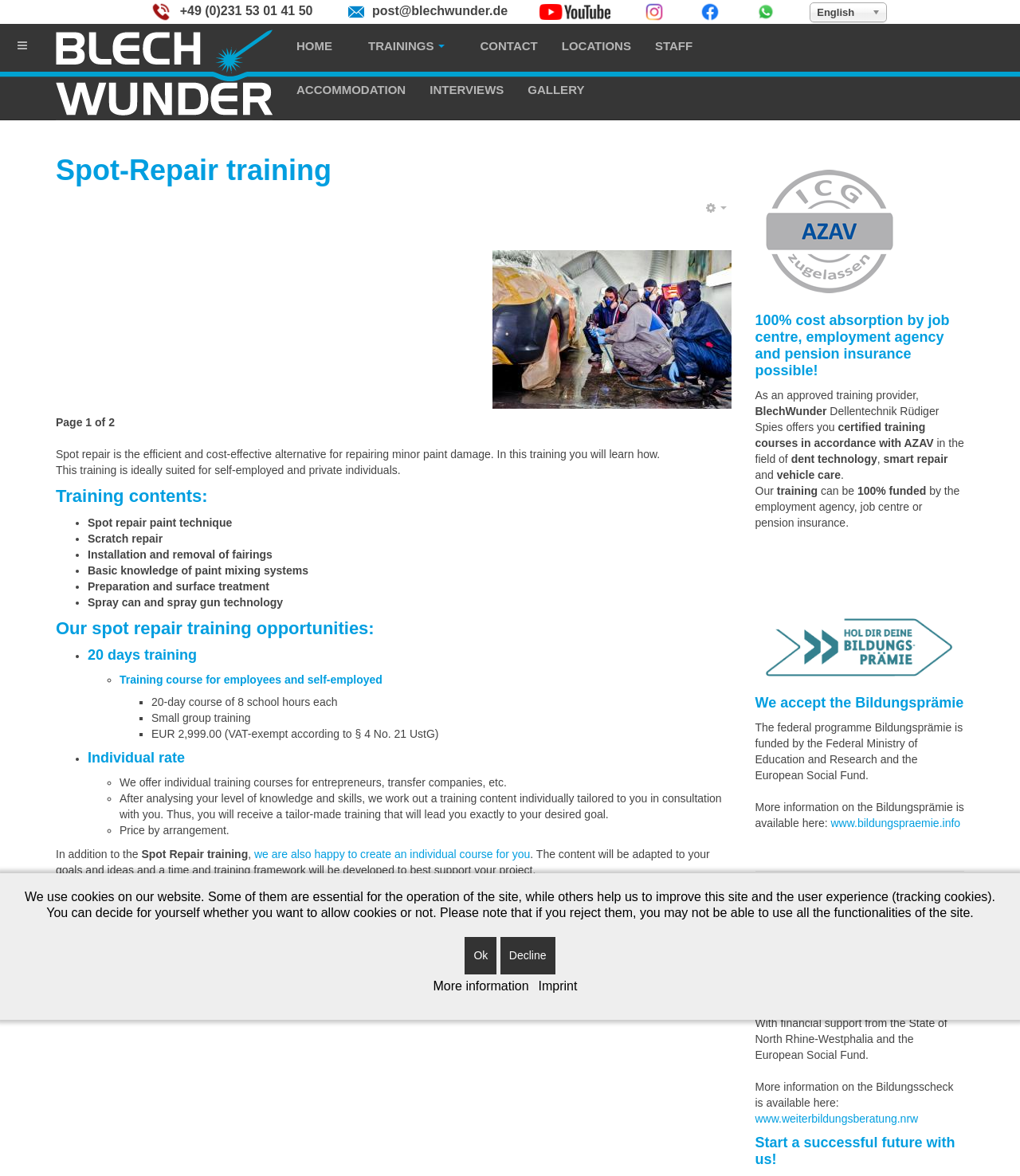Create a full and detailed caption for the entire webpage.

This webpage is about Spot Repair training, a cost-effective alternative for repairing minor paint damage. At the top, there is a navigation bar with links to HOME, TRAININGS, CONTACT, LOCATIONS, STAFF, ACCOMMODATION, INTERVIEWS, and GALLERY. Below the navigation bar, there is a section with the company's logo, contact information, and social media links.

The main content of the webpage is divided into sections. The first section introduces the Spot Repair training, stating that it is suitable for self-employed and private individuals. Below this introduction, there is an image of a practice vehicle with Spot Repair.

The next section outlines the training contents, including spot repair paint technique, scratch repair, installation and removal of fairings, basic knowledge of paint mixing systems, preparation and surface treatment, and spray can and spray gun technology. Each item is listed with a bullet point.

Following this, the webpage presents the spot repair training opportunities, including a 20-day training course and individual rate options. The 20-day course is described in more detail, including the duration, small group training, and pricing. The individual rate option is also explained, stating that the training content will be tailored to the individual's needs and goals.

At the bottom of the webpage, there is a section with an image and a heading stating that BlechWunder training courses are AZAV-certified. Below this, there is a heading highlighting that 100% cost absorption by job centre, employment agency, and pension insurance is possible. Finally, there is a statement explaining that as an approved training provider, BlechWunder can offer this cost absorption option.